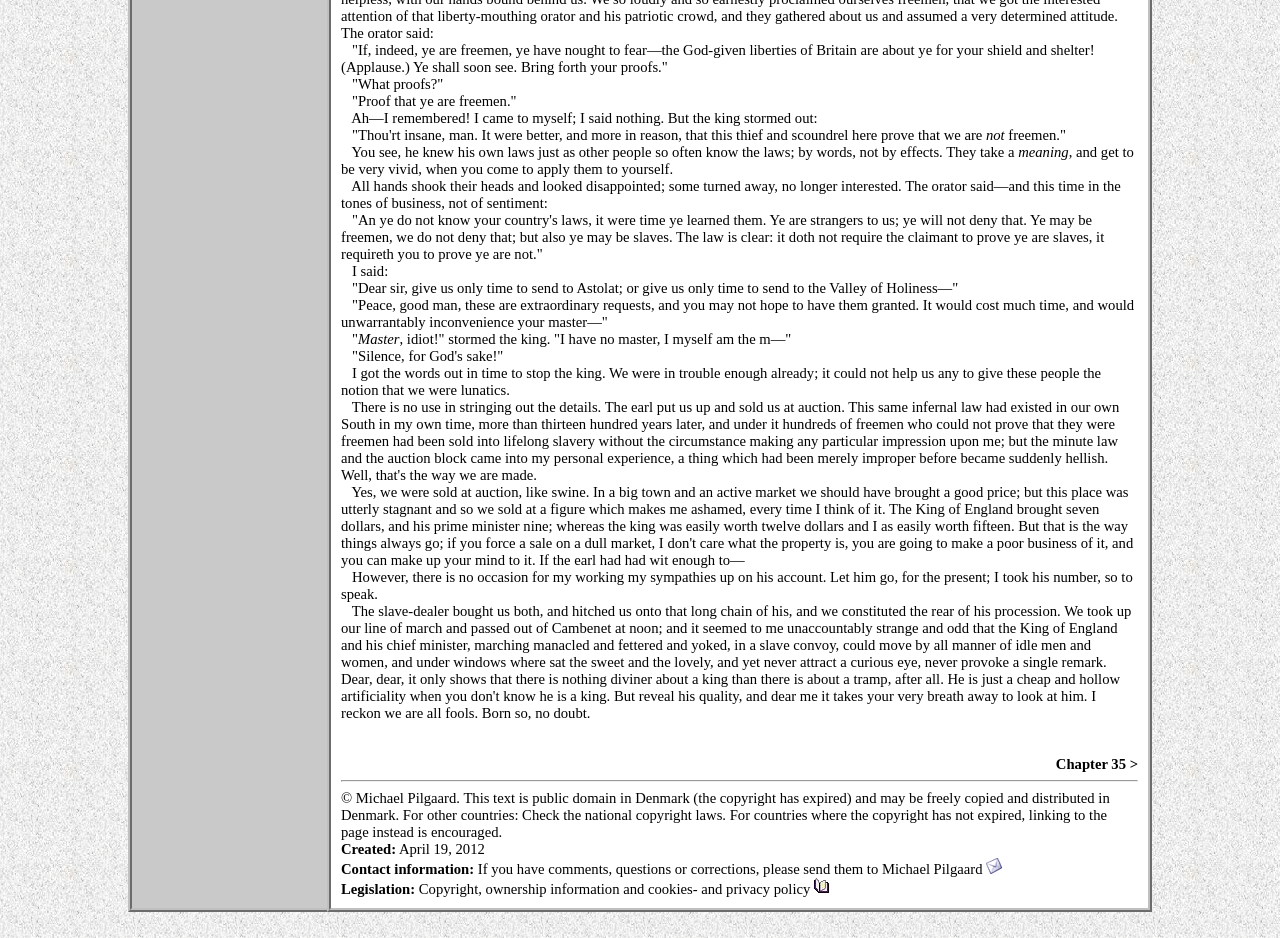Who is the copyright holder of the text?
Offer a detailed and full explanation in response to the question.

The copyright holder of the text is Michael Pilgaard, as indicated by the text at the bottom of the page. The text also mentions that the work is in the public domain in Denmark, but may still be under copyright in other countries.